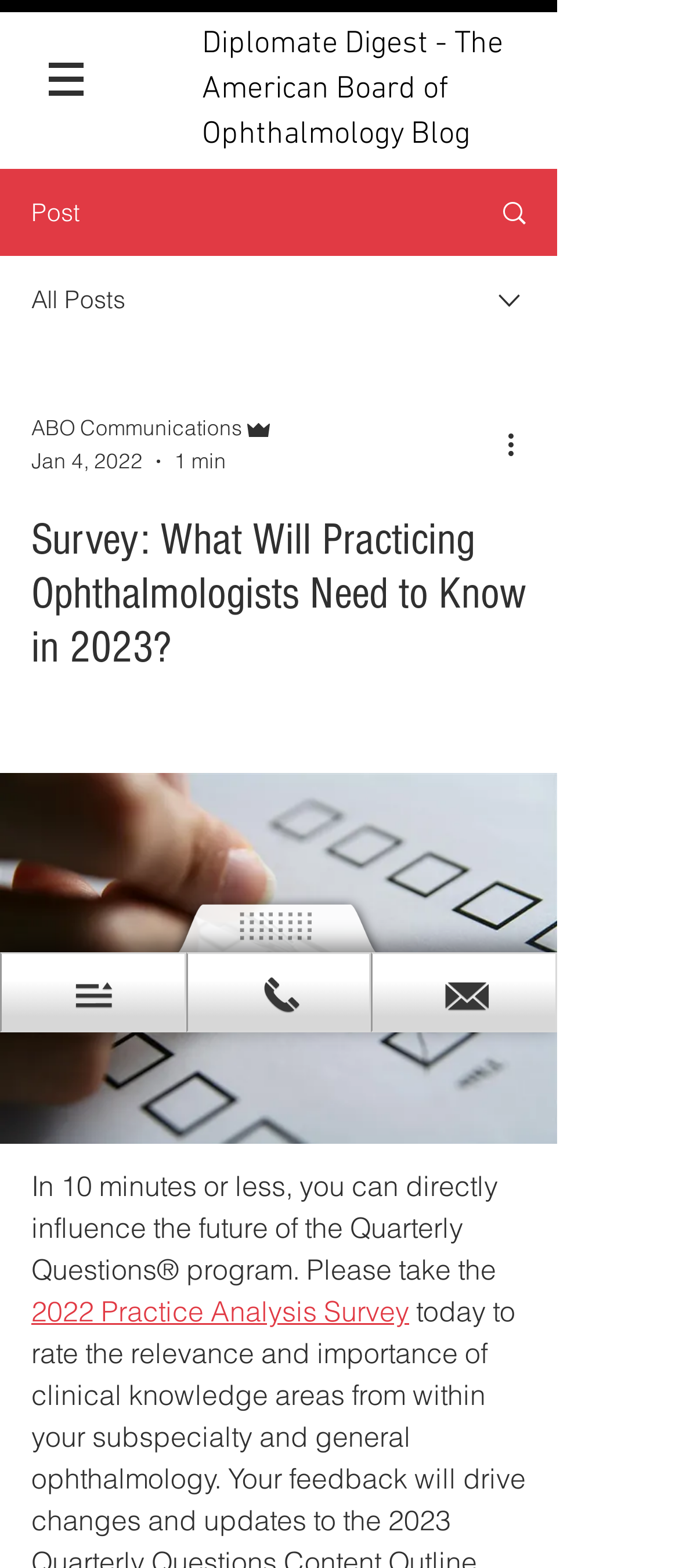Locate the bounding box for the described UI element: "Search". Ensure the coordinates are four float numbers between 0 and 1, formatted as [left, top, right, bottom].

[0.695, 0.109, 0.818, 0.162]